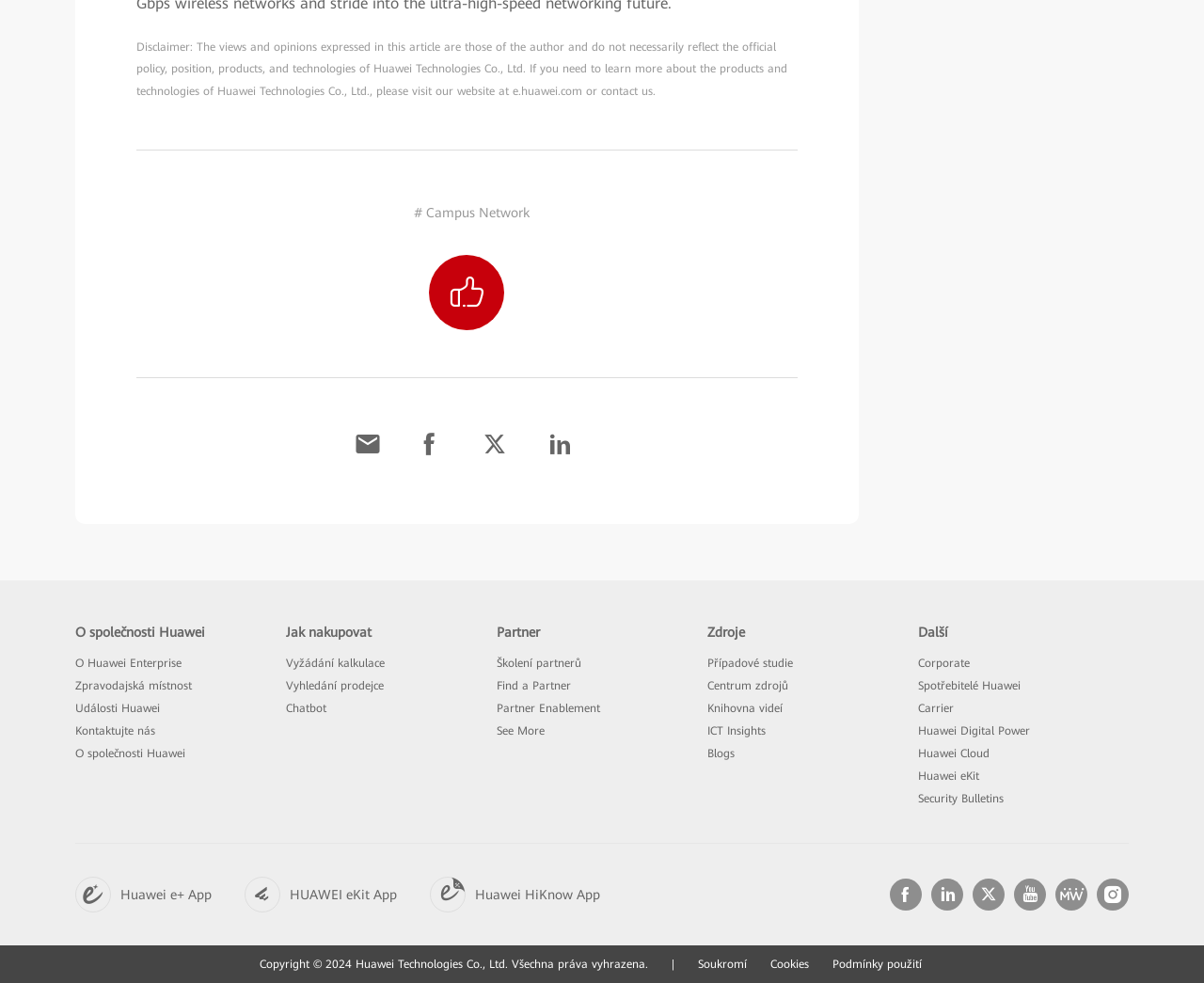What type of content is available in the 'Zdroje' section?
Please provide an in-depth and detailed response to the question.

The 'Zdroje' section contains links to various types of content, including 'Případové studie', 'Centrum zdrojů', 'Knihovna videí', and 'ICT Insights', suggesting that it is a repository of resources and case studies related to Huawei's products and services.